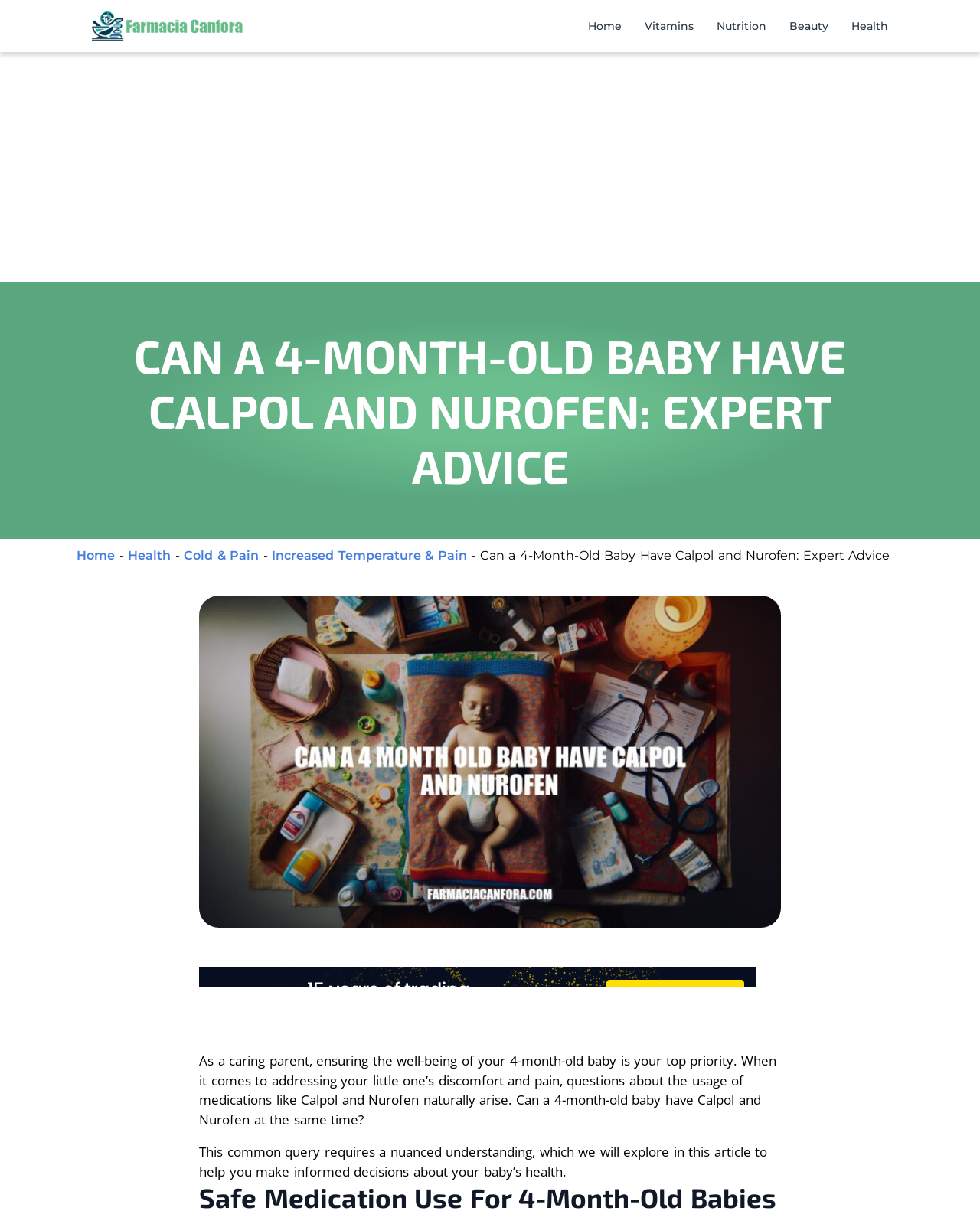What is the main topic of this webpage?
From the screenshot, supply a one-word or short-phrase answer.

Calpol and Nurofen for 4-month-old babies